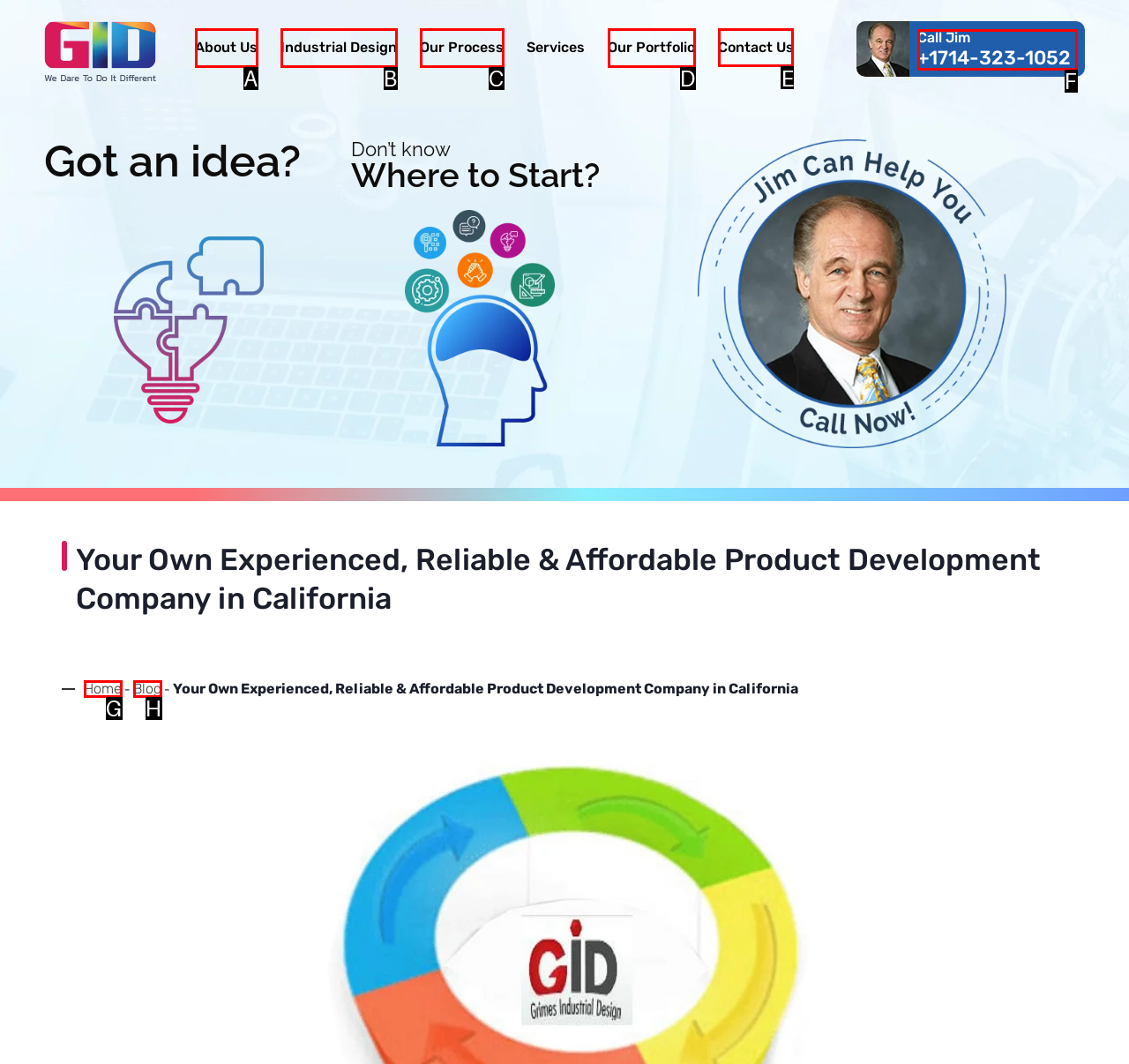Identify the appropriate choice to fulfill this task: Click on 'Contact Us'
Respond with the letter corresponding to the correct option.

E